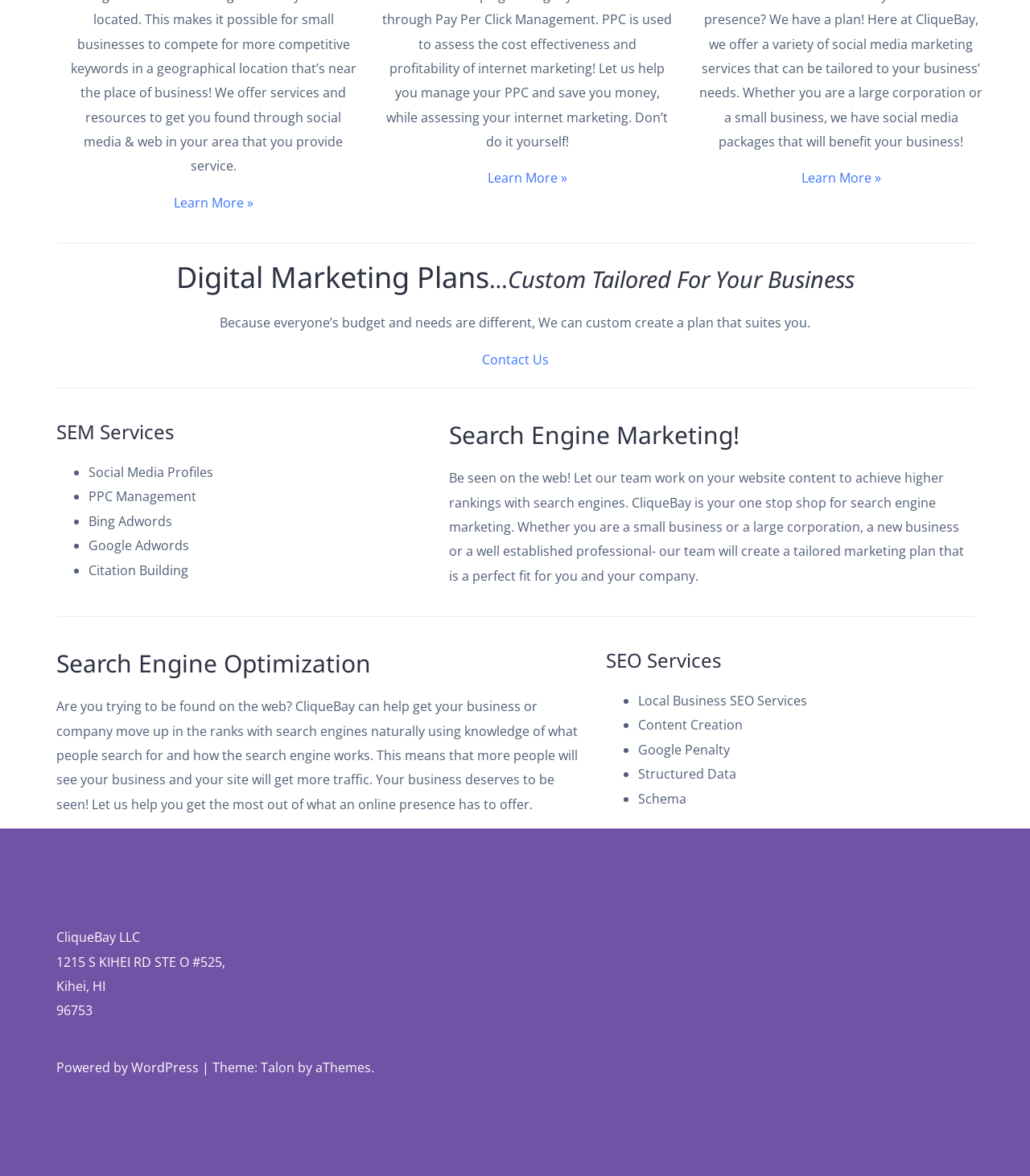Identify the bounding box for the UI element described as: "Contact Us". The coordinates should be four float numbers between 0 and 1, i.e., [left, top, right, bottom].

[0.468, 0.298, 0.532, 0.313]